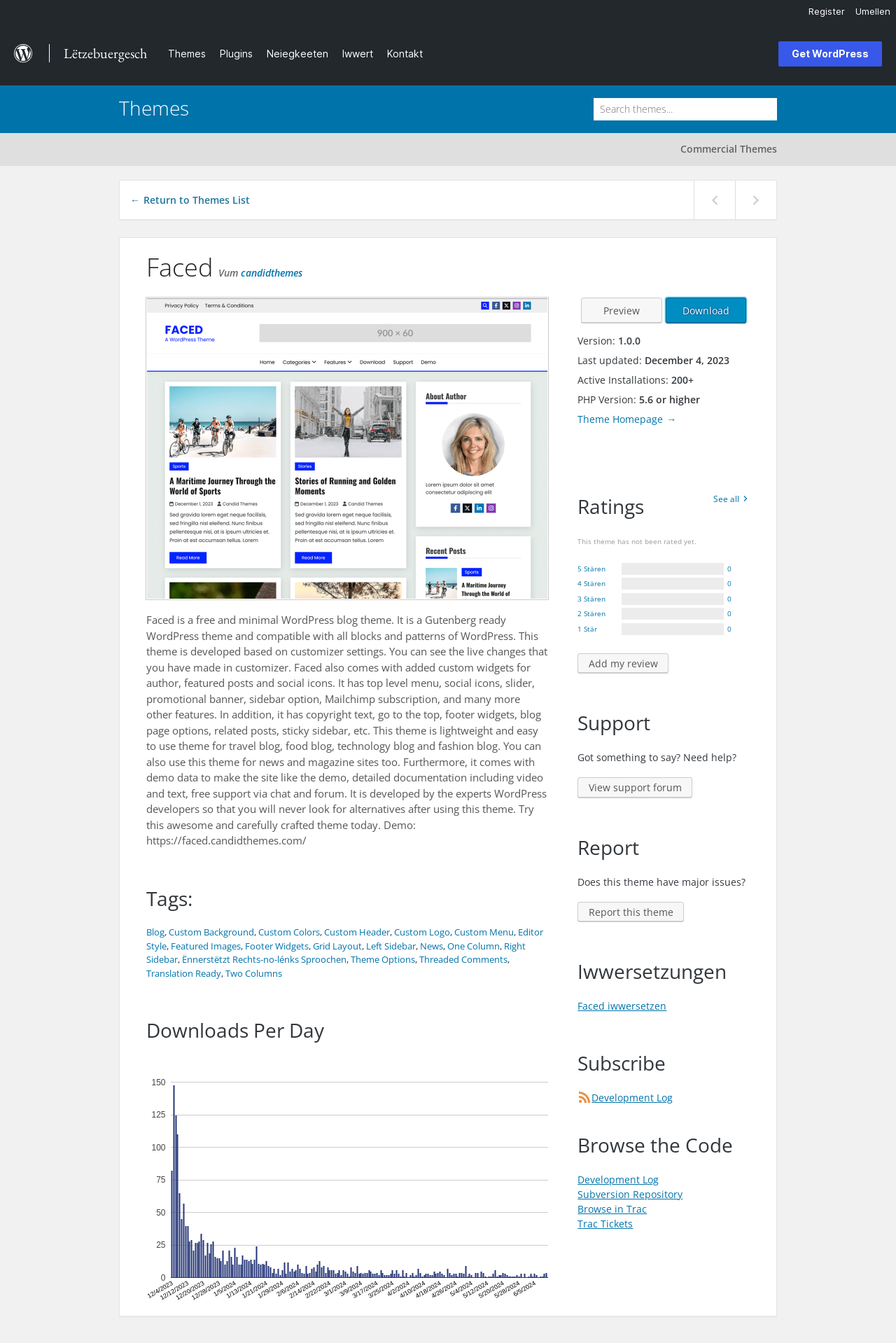Respond to the following question using a concise word or phrase: 
What is the minimum PHP version required for the theme?

5.6 or higher